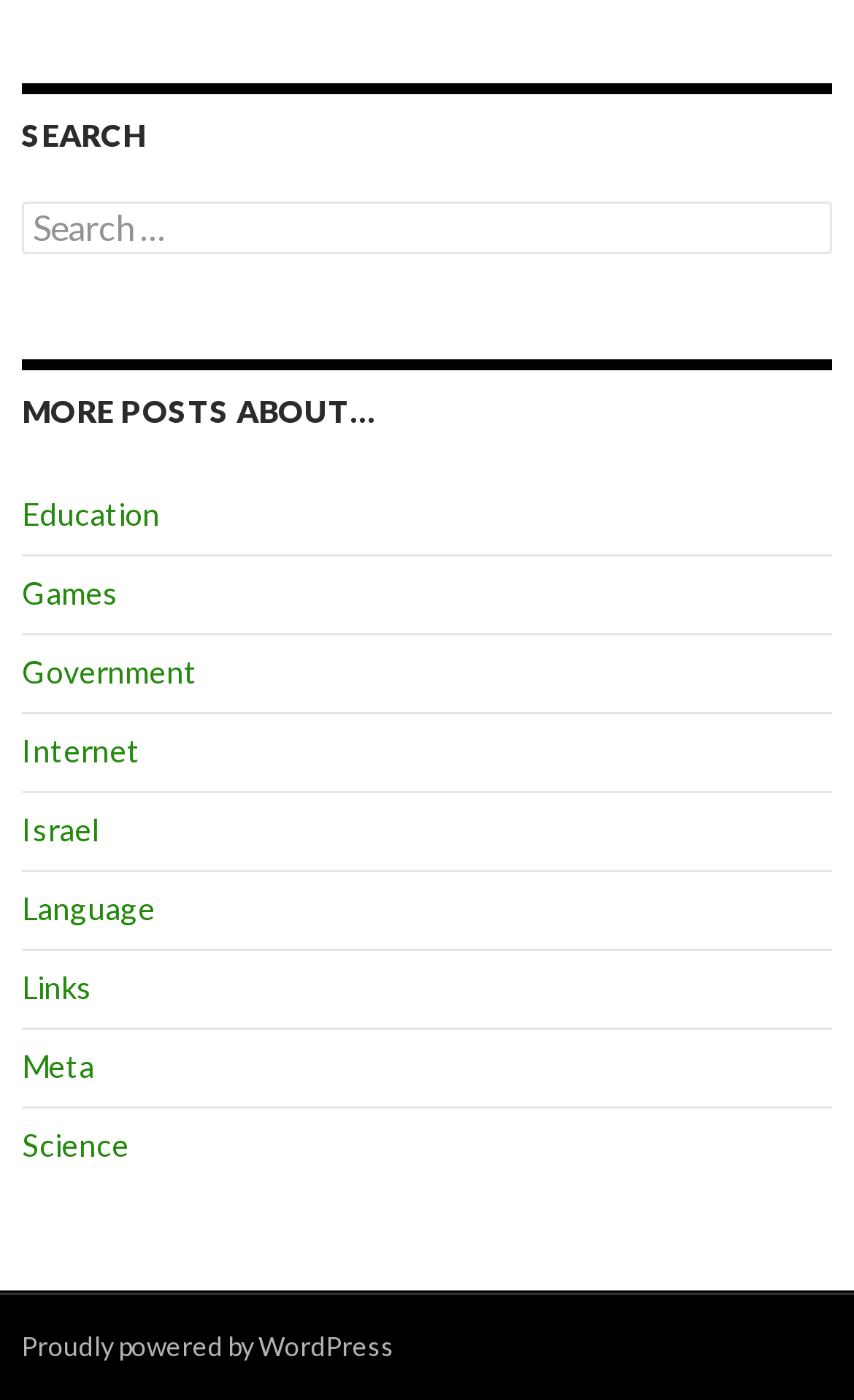What is the search bar label?
Your answer should be a single word or phrase derived from the screenshot.

Search for: